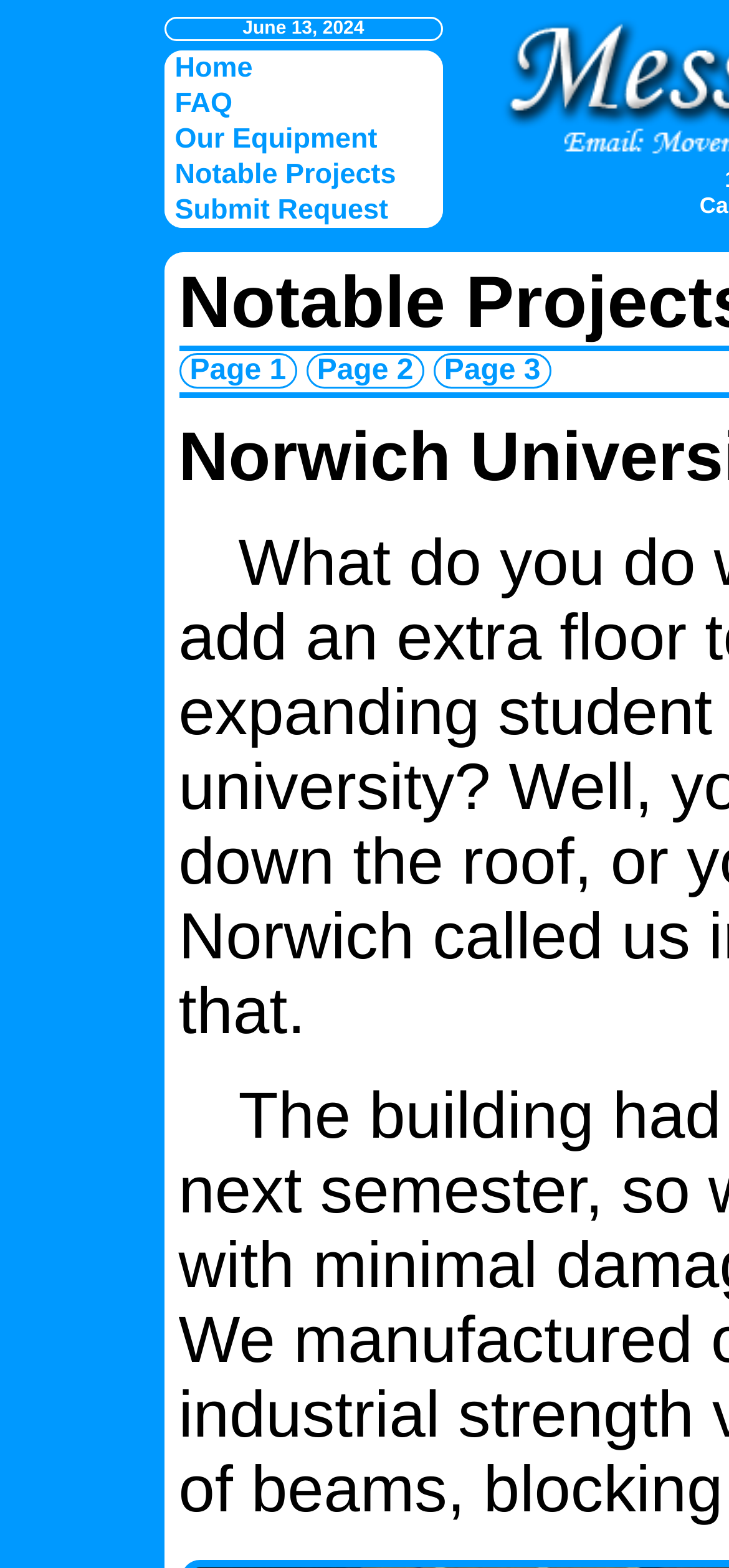Extract the bounding box coordinates of the UI element described by: "Page 2". The coordinates should include four float numbers ranging from 0 to 1, e.g., [left, top, right, bottom].

[0.419, 0.225, 0.582, 0.248]